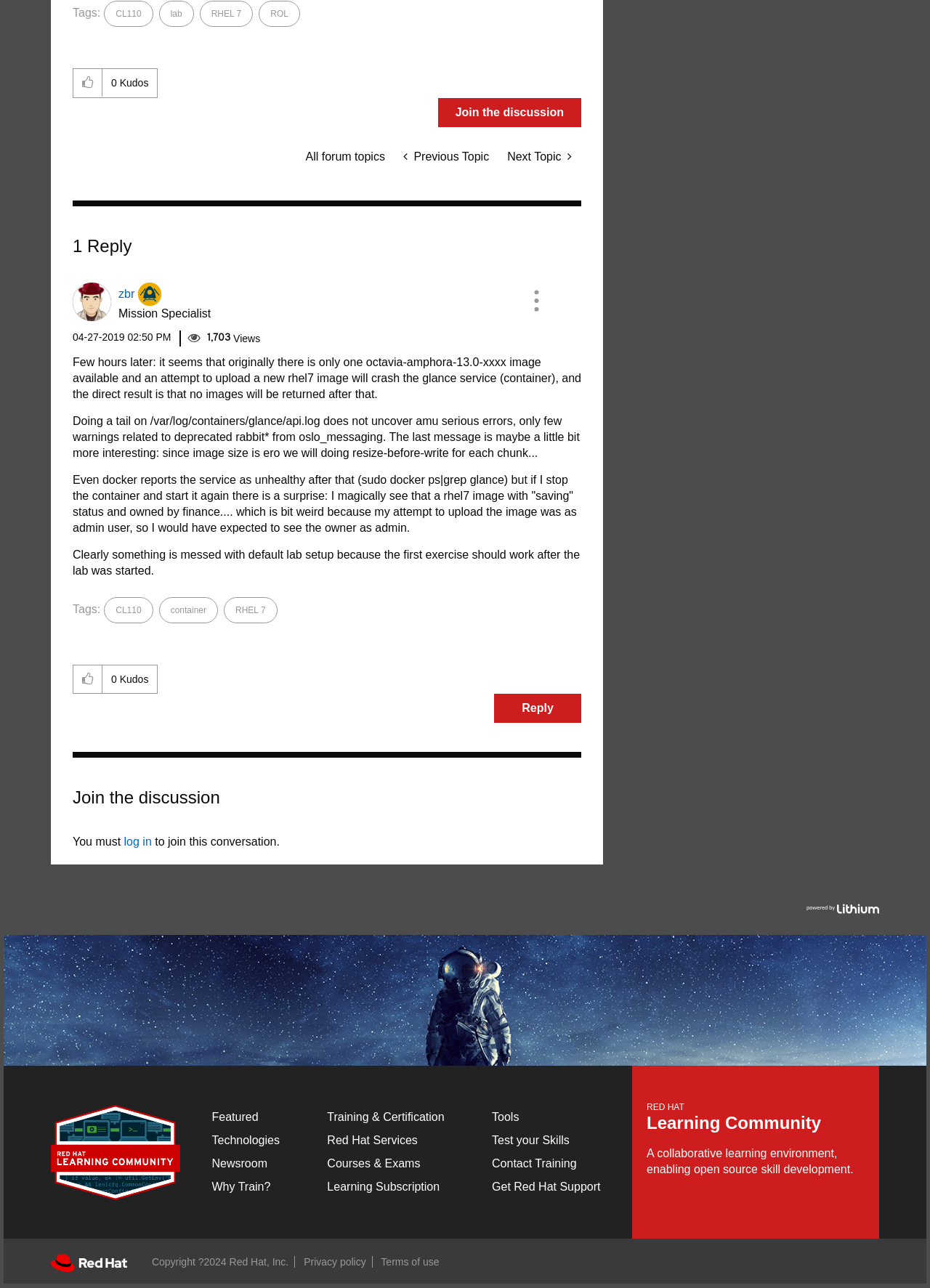Please find the bounding box coordinates of the section that needs to be clicked to achieve this instruction: "Give kudos to this post".

[0.079, 0.054, 0.109, 0.075]